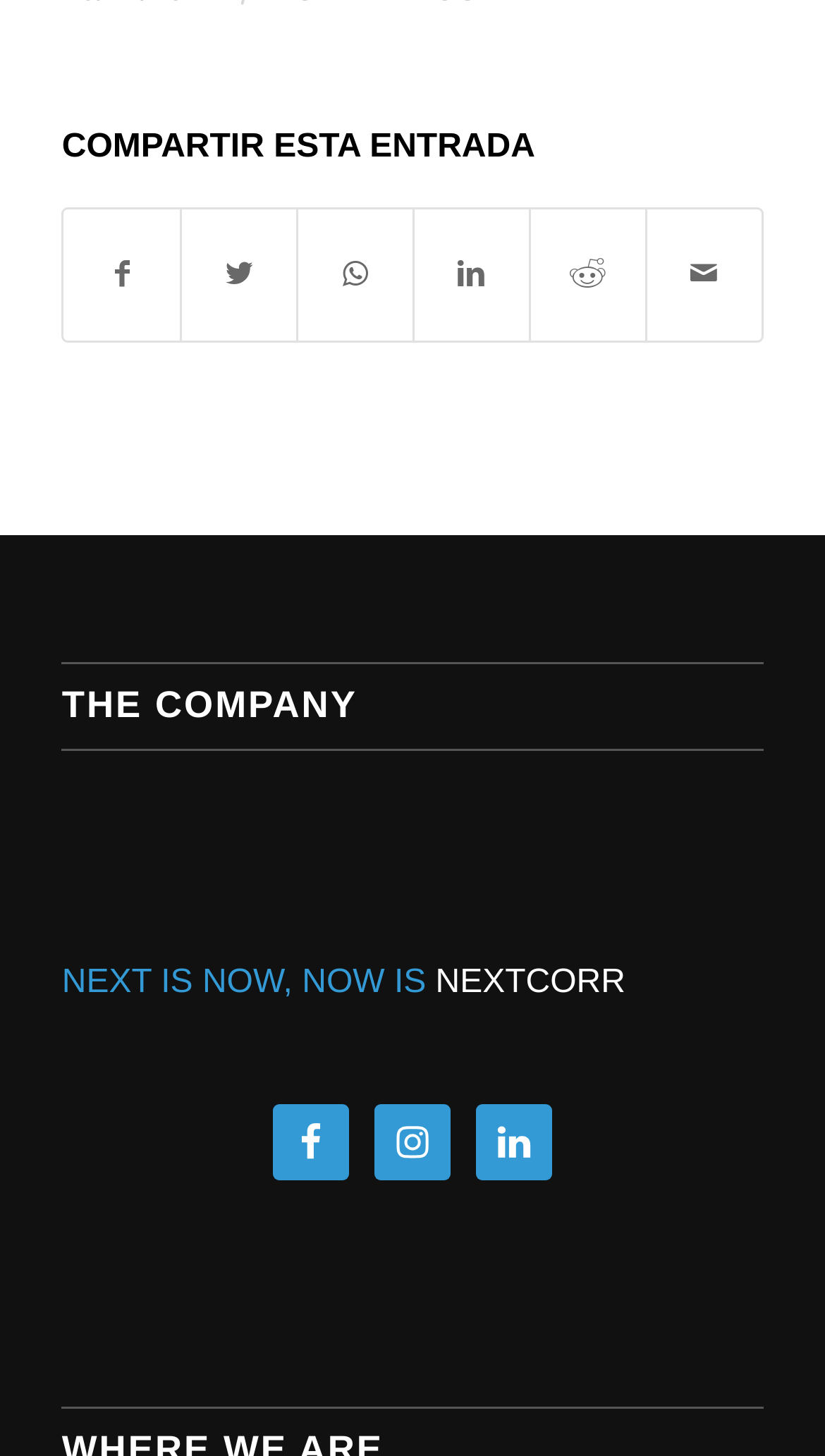Please provide a detailed answer to the question below based on the screenshot: 
What is the company name?

I found the company name 'NEXTCORR' in the static text element located below the 'THE COMPANY' heading.